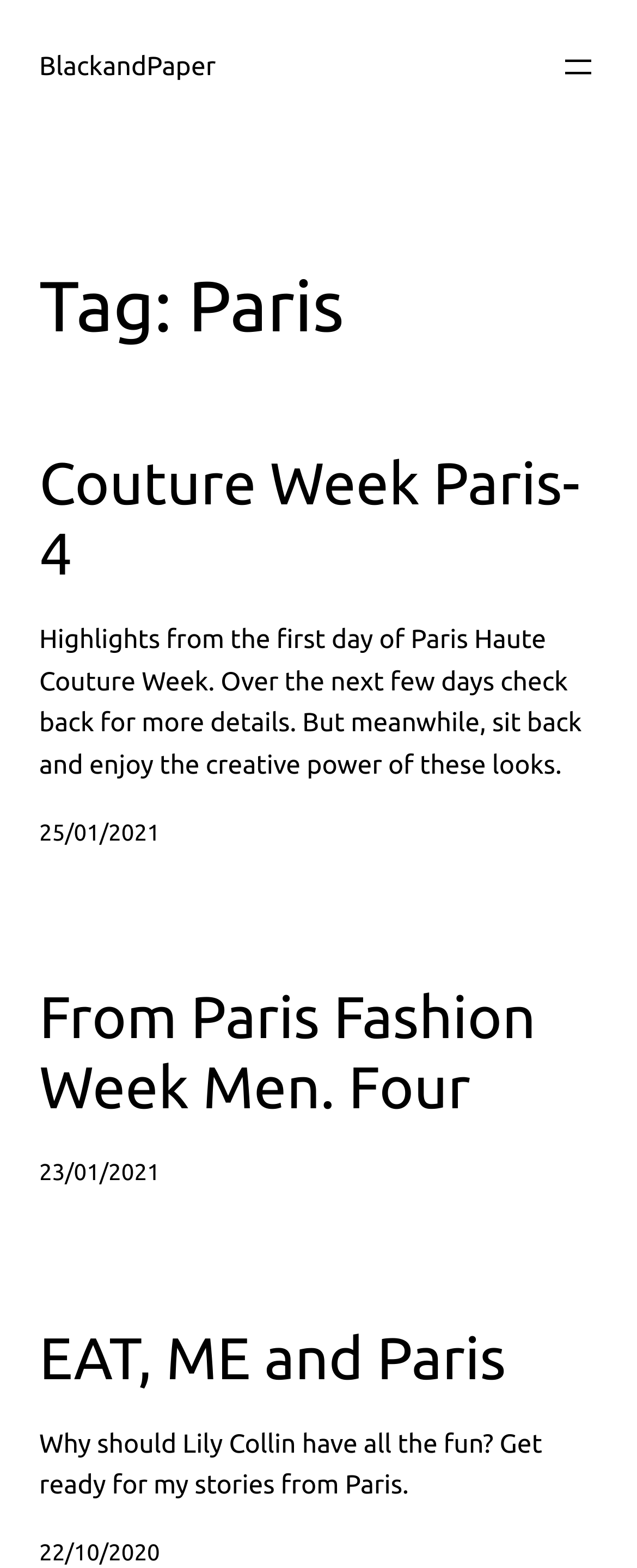What is the date of the second article?
Based on the image, give a one-word or short phrase answer.

23/01/2021